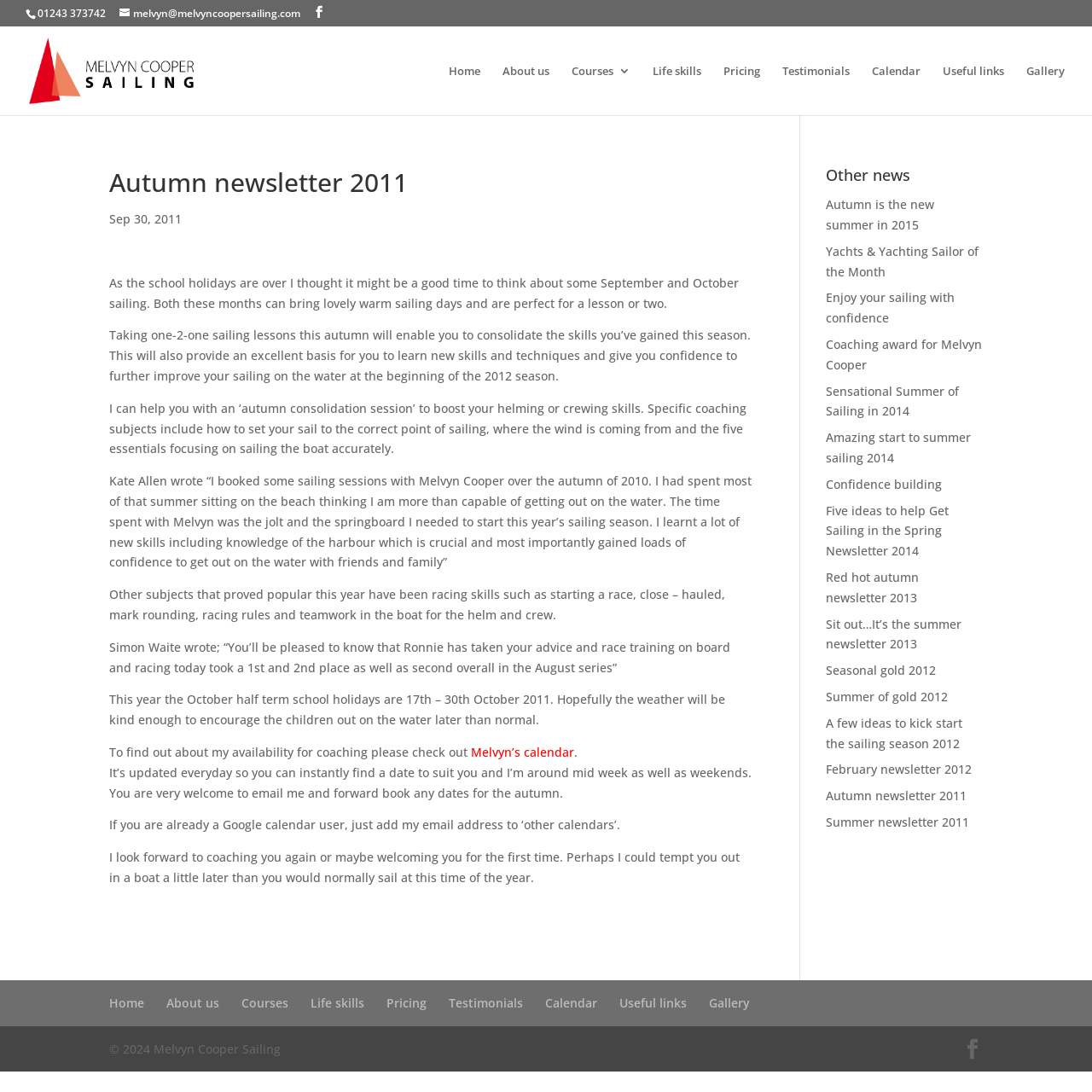Identify the bounding box coordinates necessary to click and complete the given instruction: "Read the 'Testimonials'".

[0.716, 0.059, 0.778, 0.105]